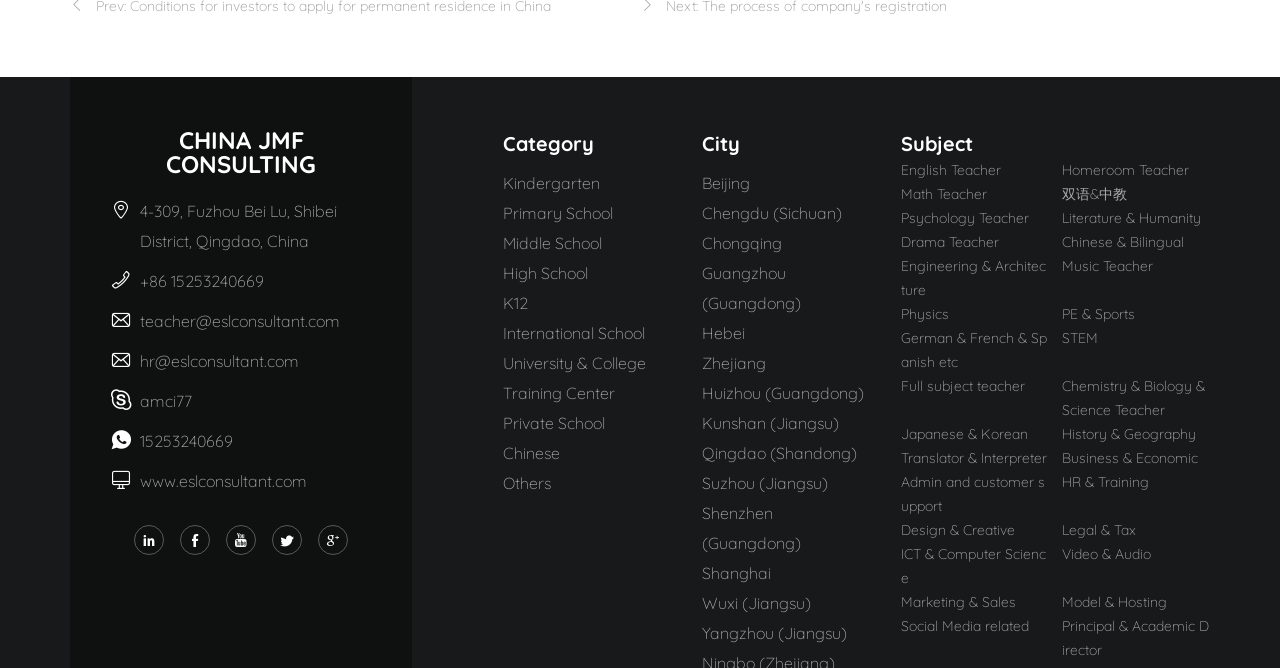Locate the bounding box coordinates of the element's region that should be clicked to carry out the following instruction: "Search for English Teacher jobs". The coordinates need to be four float numbers between 0 and 1, i.e., [left, top, right, bottom].

[0.699, 0.235, 0.825, 0.271]